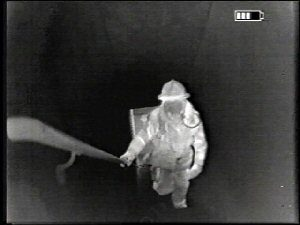Please provide a comprehensive answer to the question based on the screenshot: What is the purpose of the training scenario?

The training scenario is an integral part of the course offered by Meridian Fire Training, where participants learn to effectively use Thermal Imaging Cameras (T.I.C.) for improved safety and efficiency during firefighting operations.